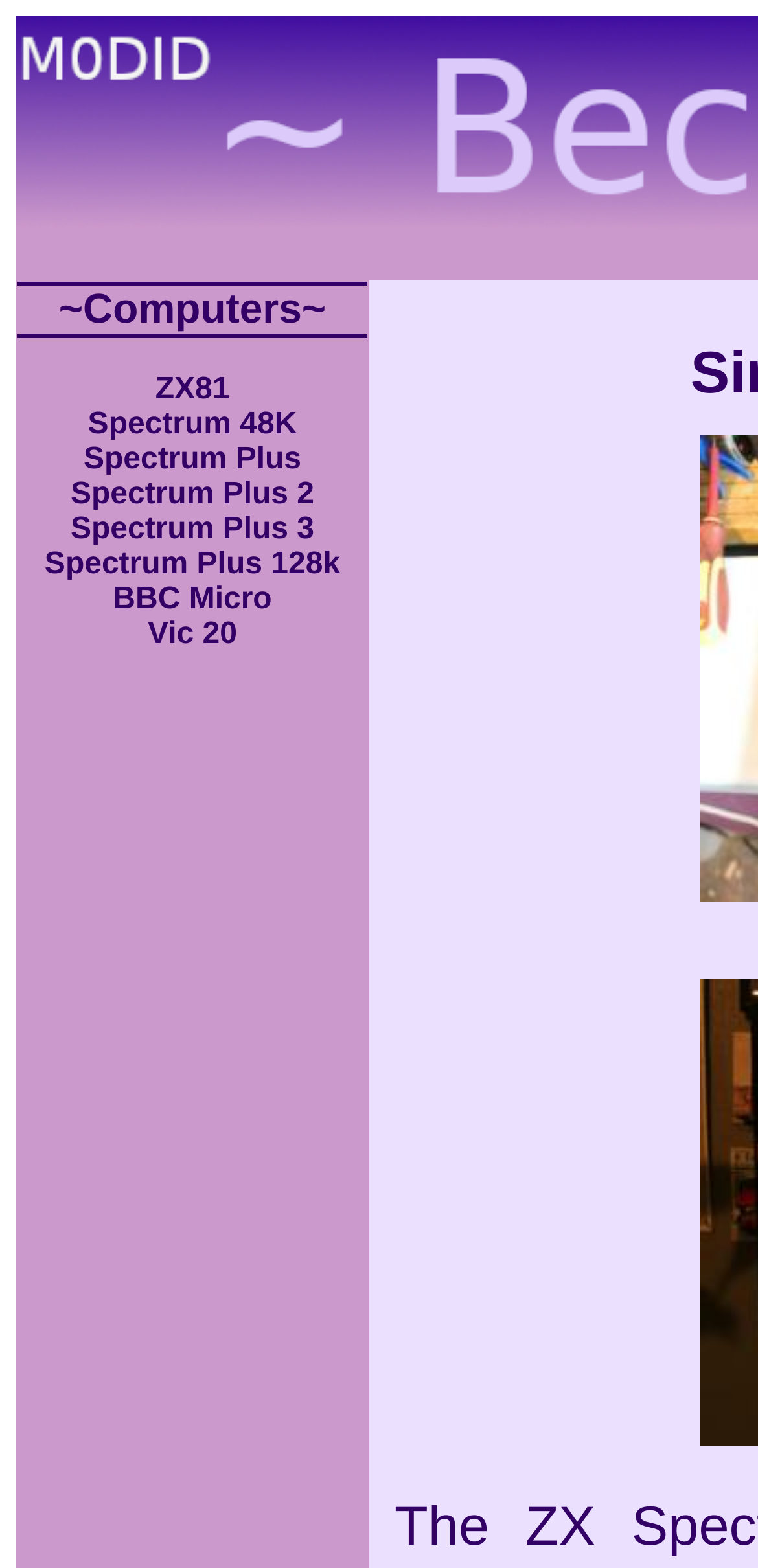Please locate the clickable area by providing the bounding box coordinates to follow this instruction: "visit Spectrum 48K page".

[0.116, 0.26, 0.392, 0.281]